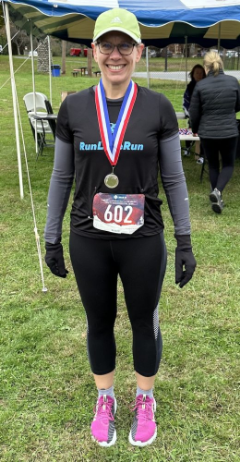Generate a detailed caption that describes the image.

The image features Amy N., wearing a black athletic shirt with "RunLoveRun" emblazoned across the front. She exhibits a broad smile as she stands proudly, showcasing her accomplishments after a recent race. Around her neck hangs a medal, and she sports a multicolored ribbon, indicating her achievement. Amy's race bib, marked with the number 602, is attached to her waist. Dressed in form-fitting athletic pants and gloves, she is ready for any weather conditions, complemented by sporty pink shoes. The background suggests a race event atmosphere, with attendees and tents subtly visible, indicating a supportive community celebrating athletes' achievements.